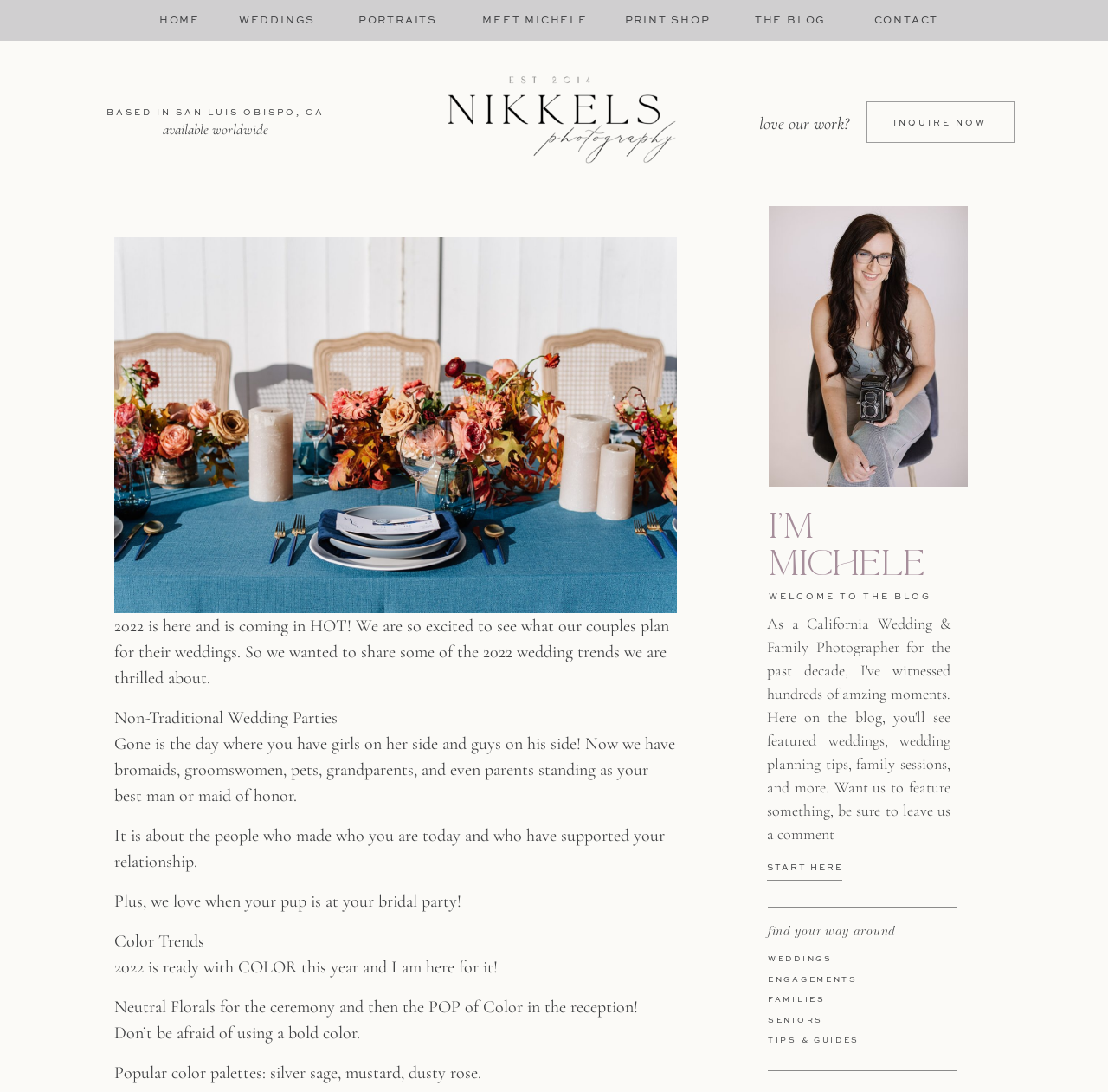Kindly determine the bounding box coordinates for the clickable area to achieve the given instruction: "click on CONTACT".

[0.781, 0.013, 0.855, 0.025]